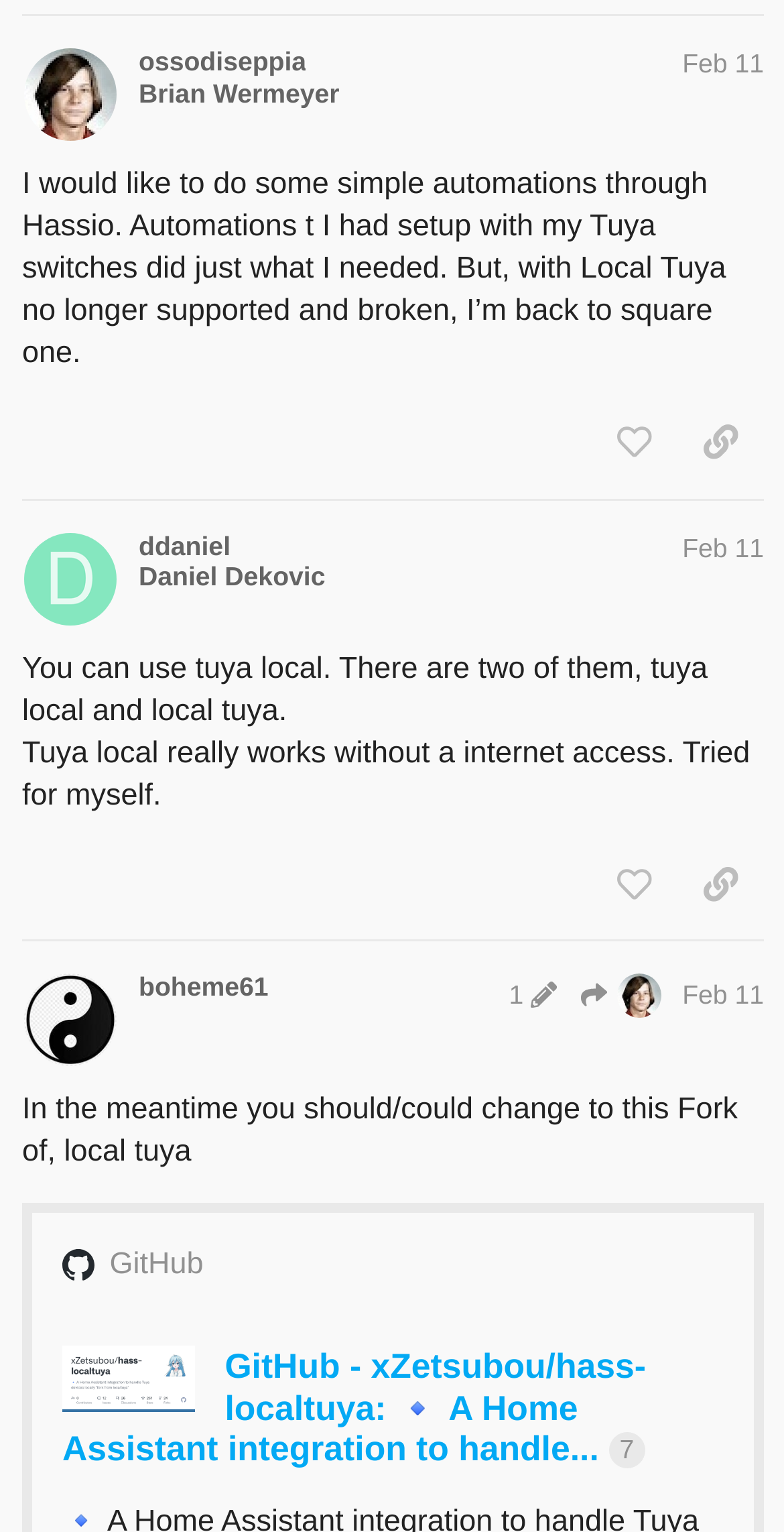Who posted on Feb 11?
Identify the answer in the screenshot and reply with a single word or phrase.

ossodiseppia, ddaniel, boheme61